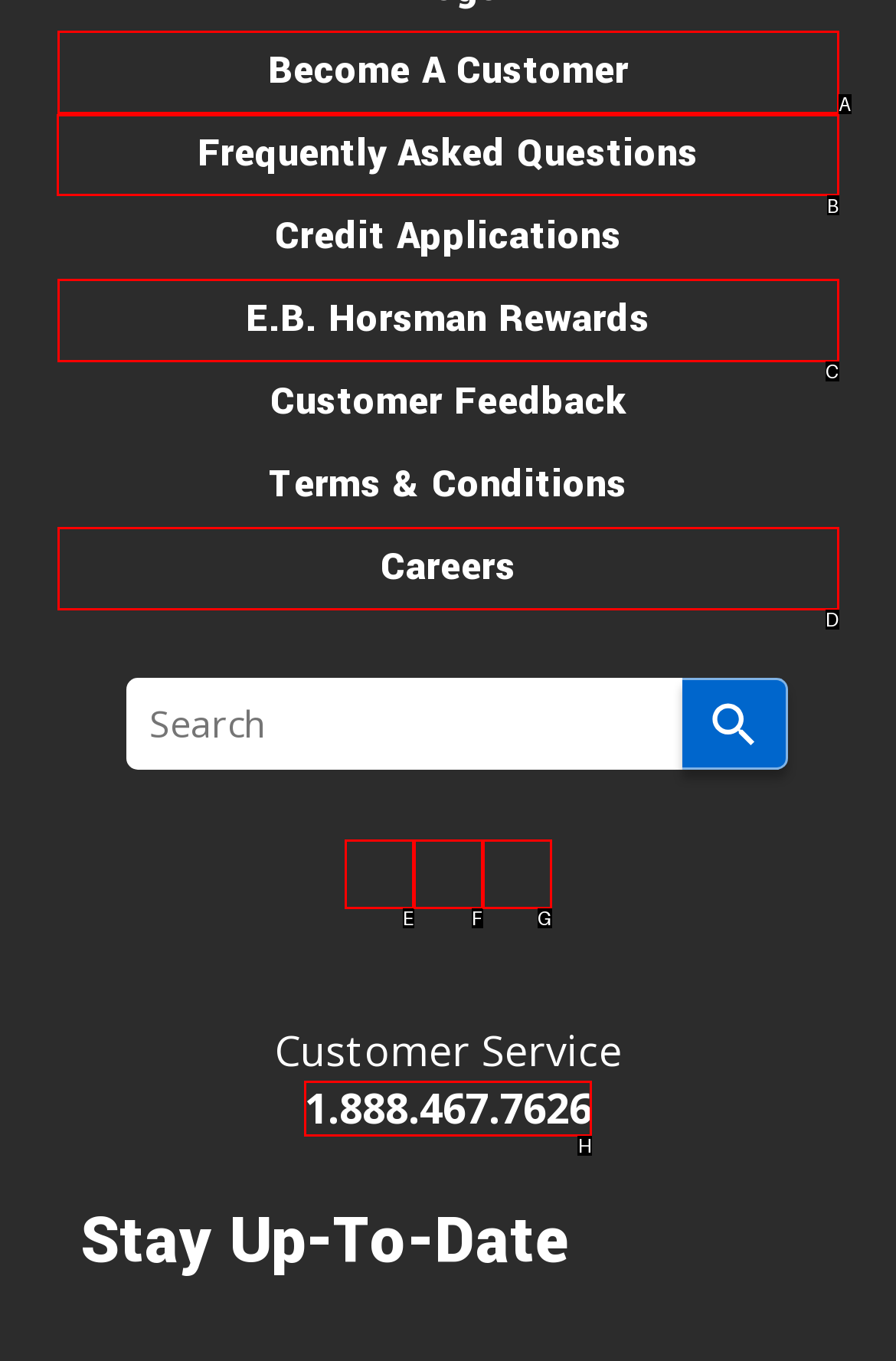Choose the letter of the element that should be clicked to complete the task: Visit the Frequently Asked Questions page
Answer with the letter from the possible choices.

B